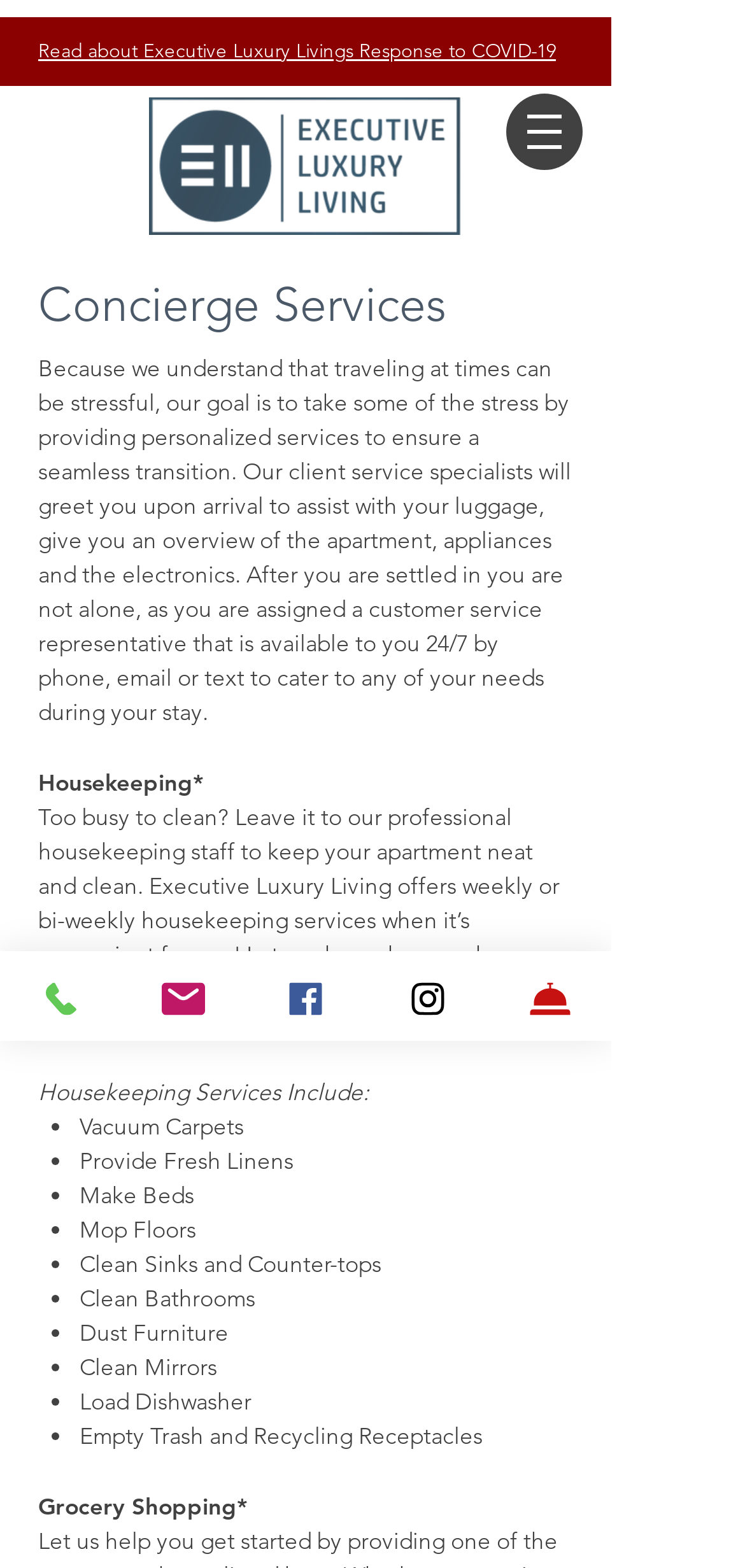Based on the provided description, "Custom Action", find the bounding box of the corresponding UI element in the screenshot.

[0.656, 0.607, 0.821, 0.664]